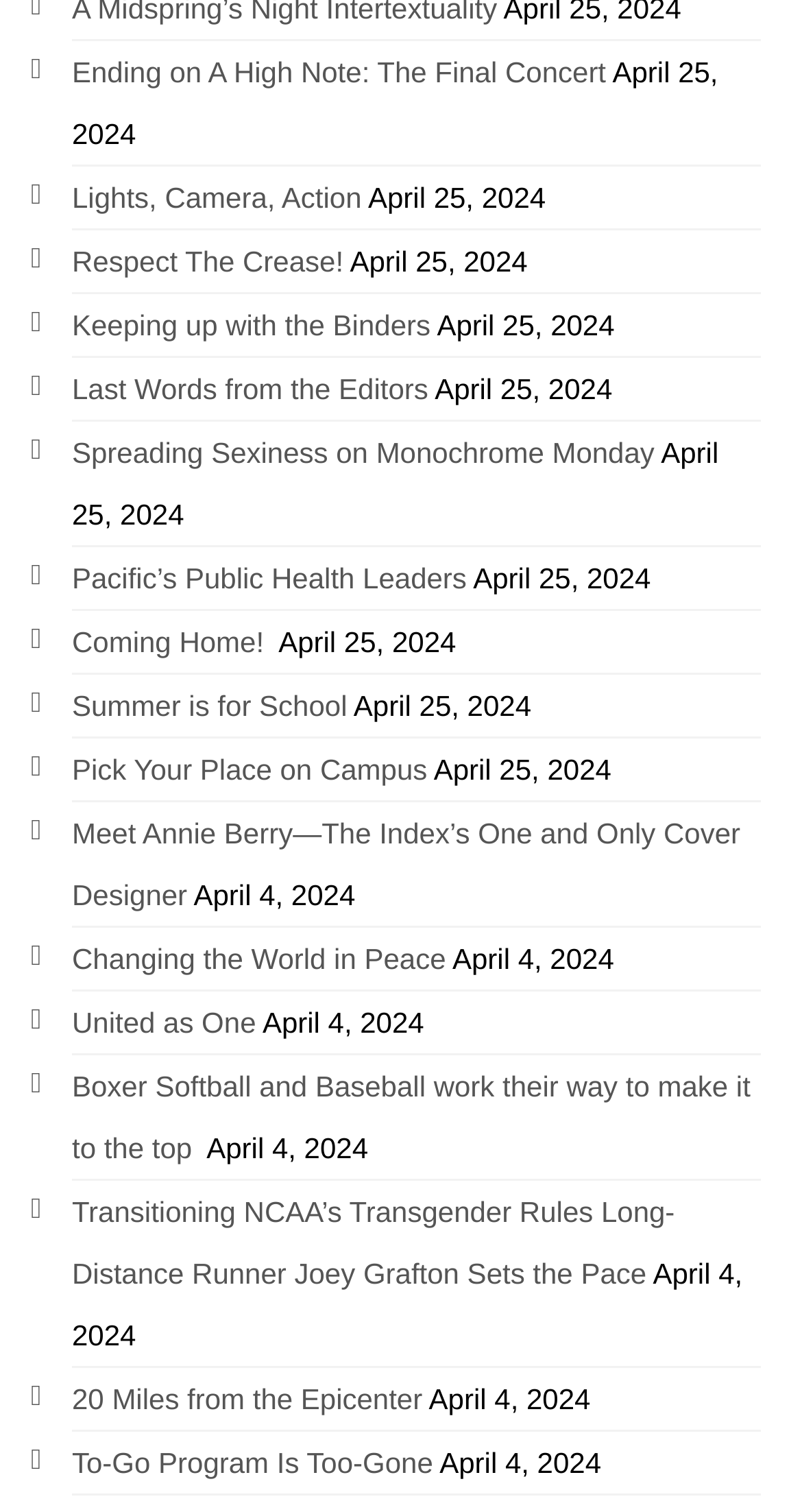Provide a one-word or short-phrase response to the question:
What is the purpose of the dates listed next to each article?

Publication dates